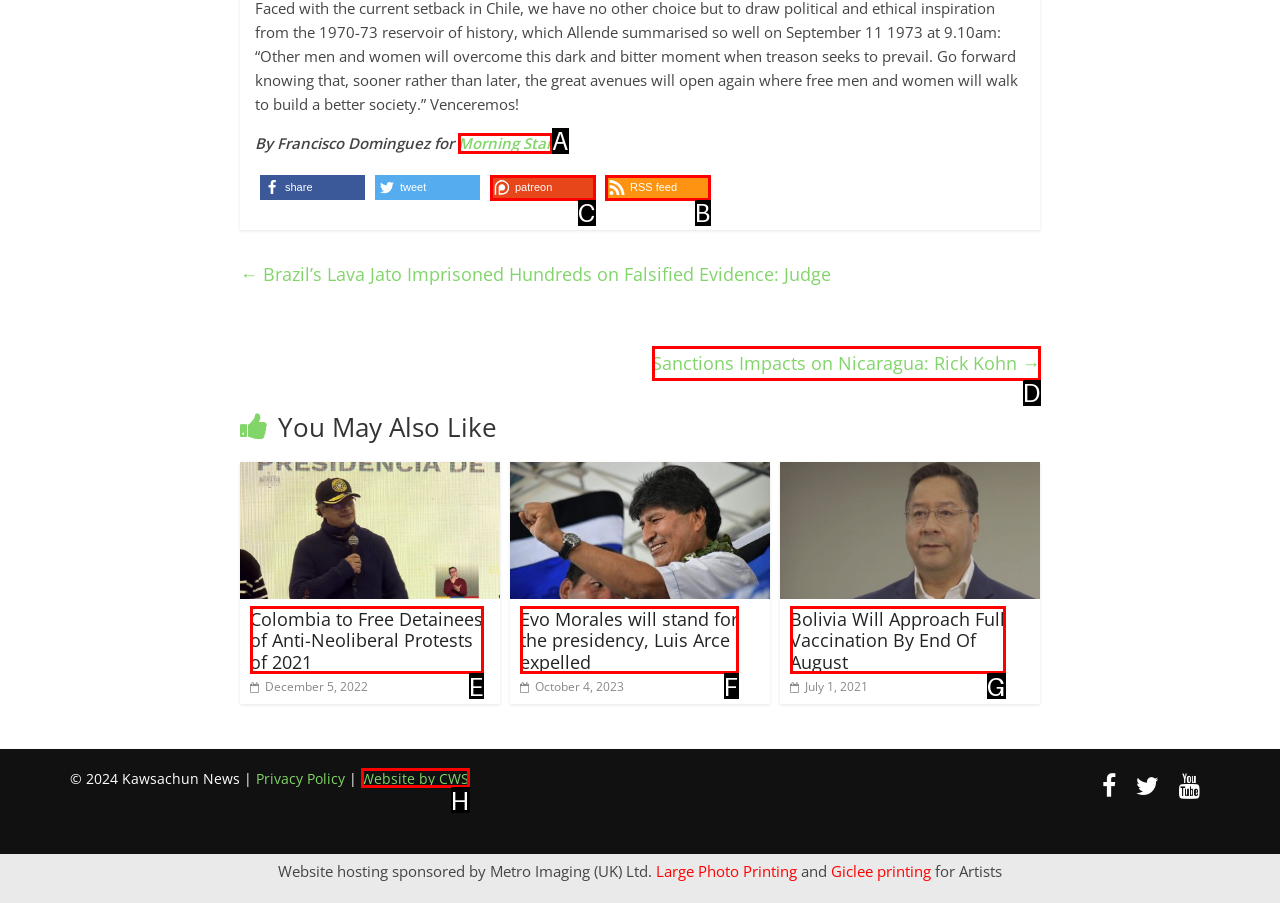Choose the HTML element that needs to be clicked for the given task: Visit the website's RSS feed Respond by giving the letter of the chosen option.

B